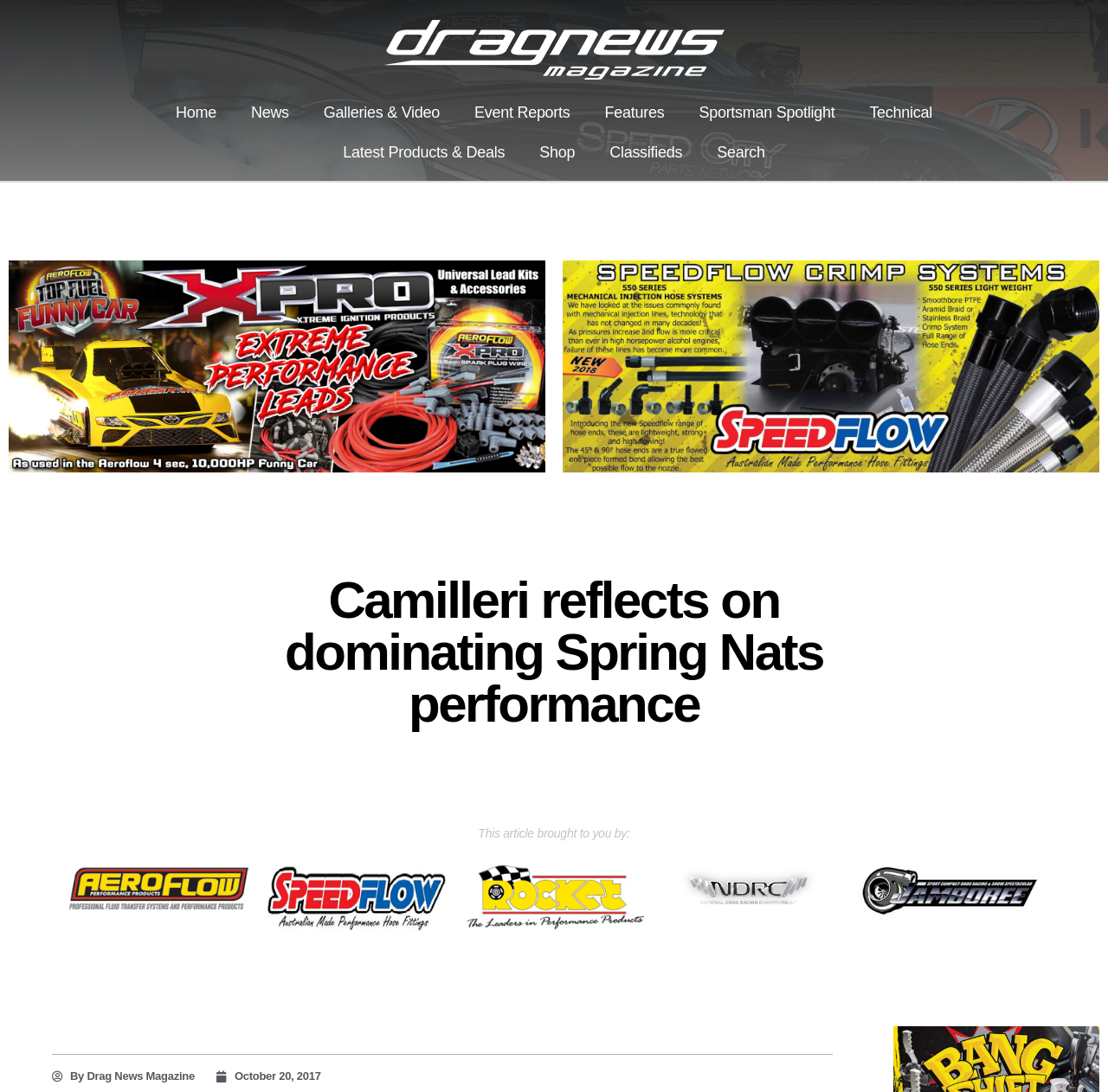Please identify the bounding box coordinates of the element that needs to be clicked to perform the following instruction: "search for something".

[0.631, 0.121, 0.706, 0.158]